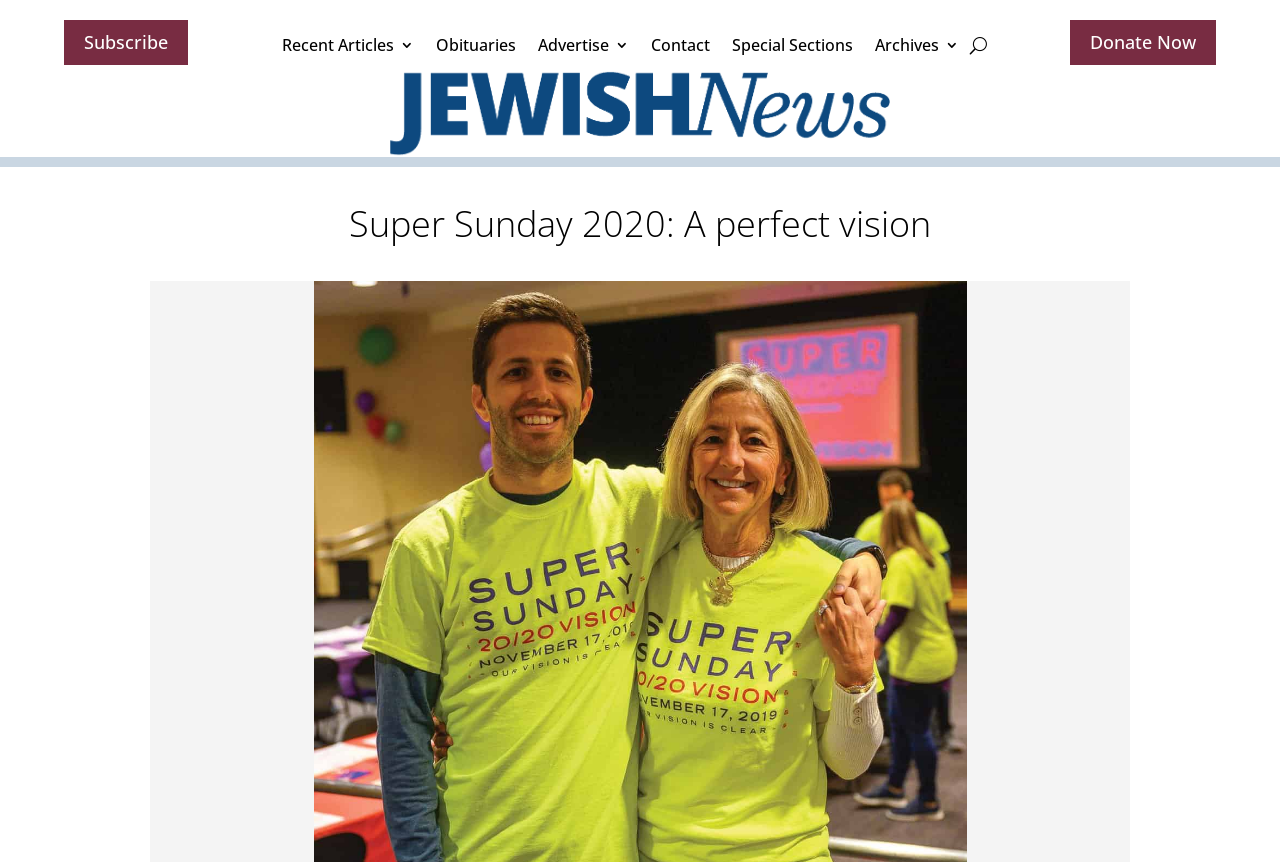Pinpoint the bounding box coordinates for the area that should be clicked to perform the following instruction: "Read recent articles".

[0.22, 0.032, 0.323, 0.081]